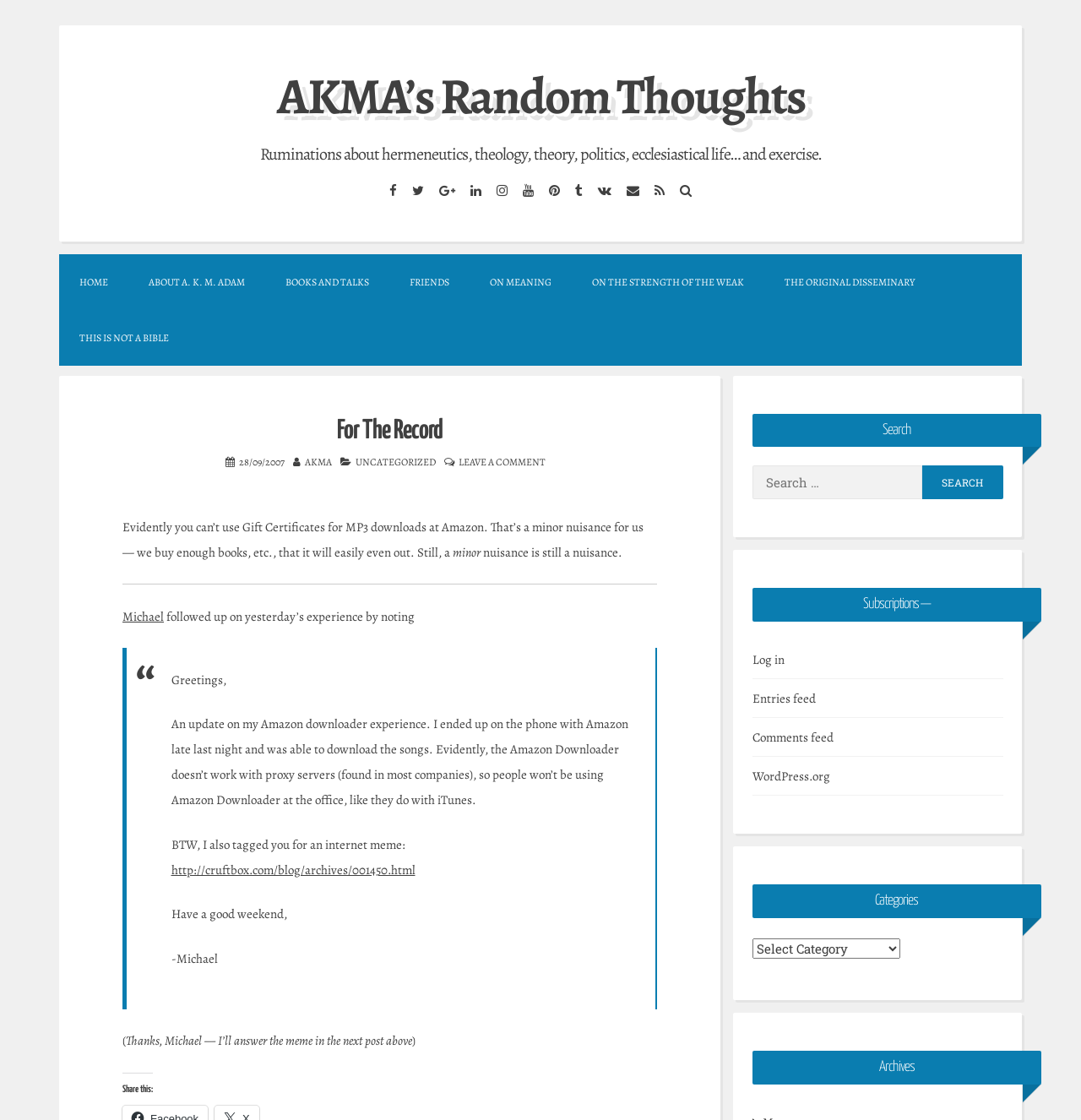Please identify the bounding box coordinates of the clickable element to fulfill the following instruction: "Click on the 'AKMA’s Random Thoughts' link". The coordinates should be four float numbers between 0 and 1, i.e., [left, top, right, bottom].

[0.256, 0.055, 0.744, 0.117]